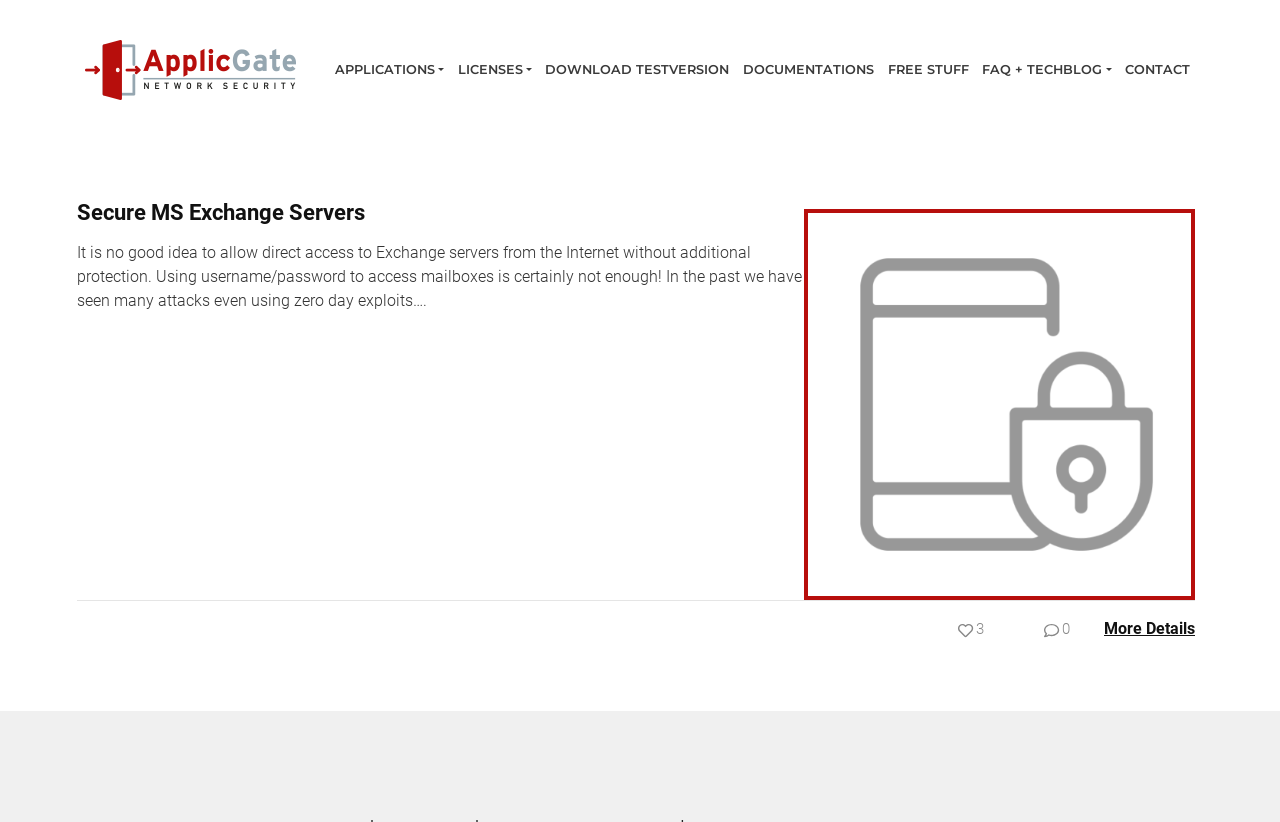Based on what you see in the screenshot, provide a thorough answer to this question: What is the purpose of the separator element?

The purpose of the separator element is to separate the content above it from the content below it, as indicated by its horizontal orientation and position on the webpage. It serves as a visual divider to organize the content on the webpage.